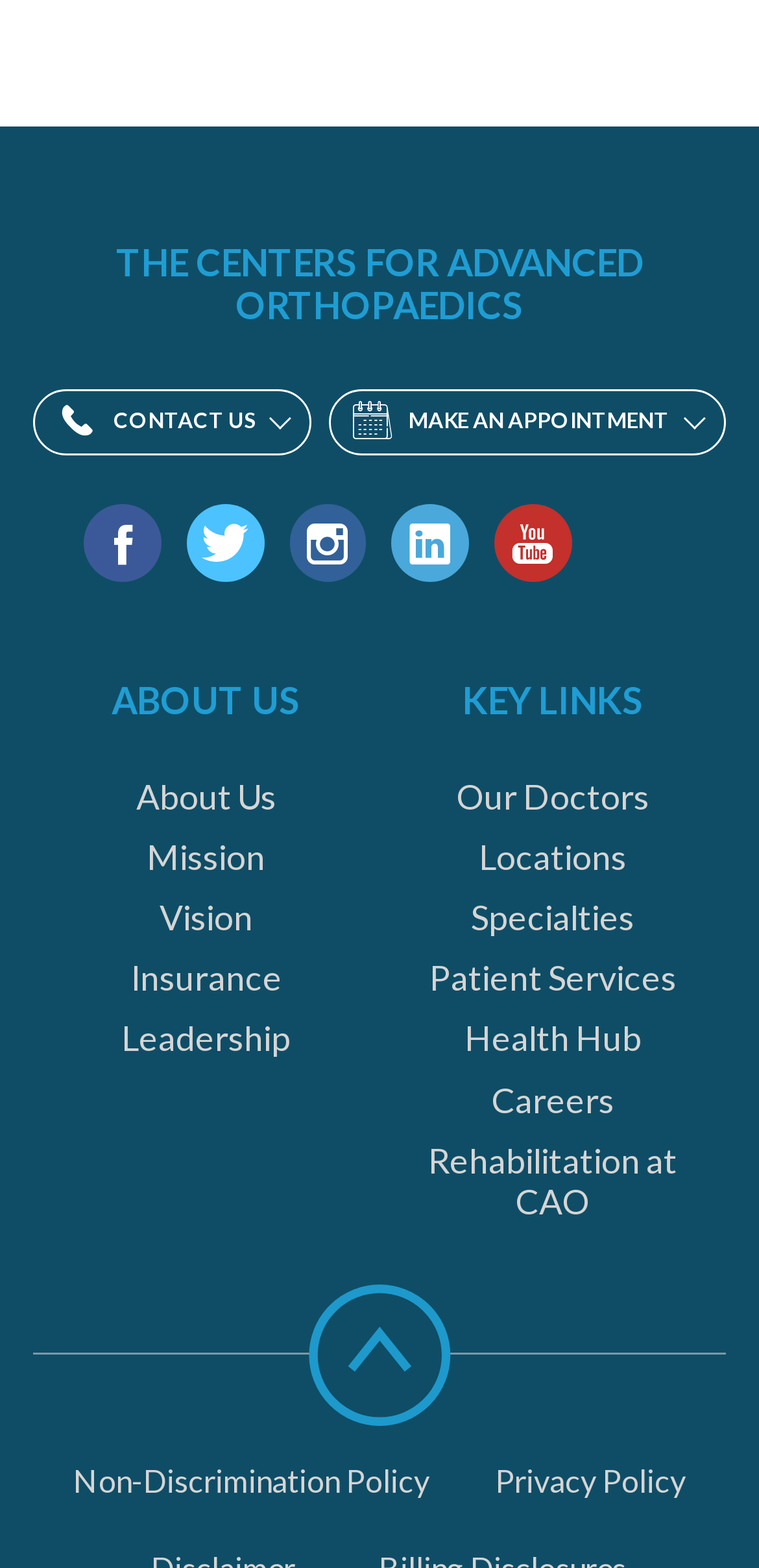Please give the bounding box coordinates of the area that should be clicked to fulfill the following instruction: "View our Facebook page". The coordinates should be in the format of four float numbers from 0 to 1, i.e., [left, top, right, bottom].

[0.111, 0.321, 0.212, 0.371]